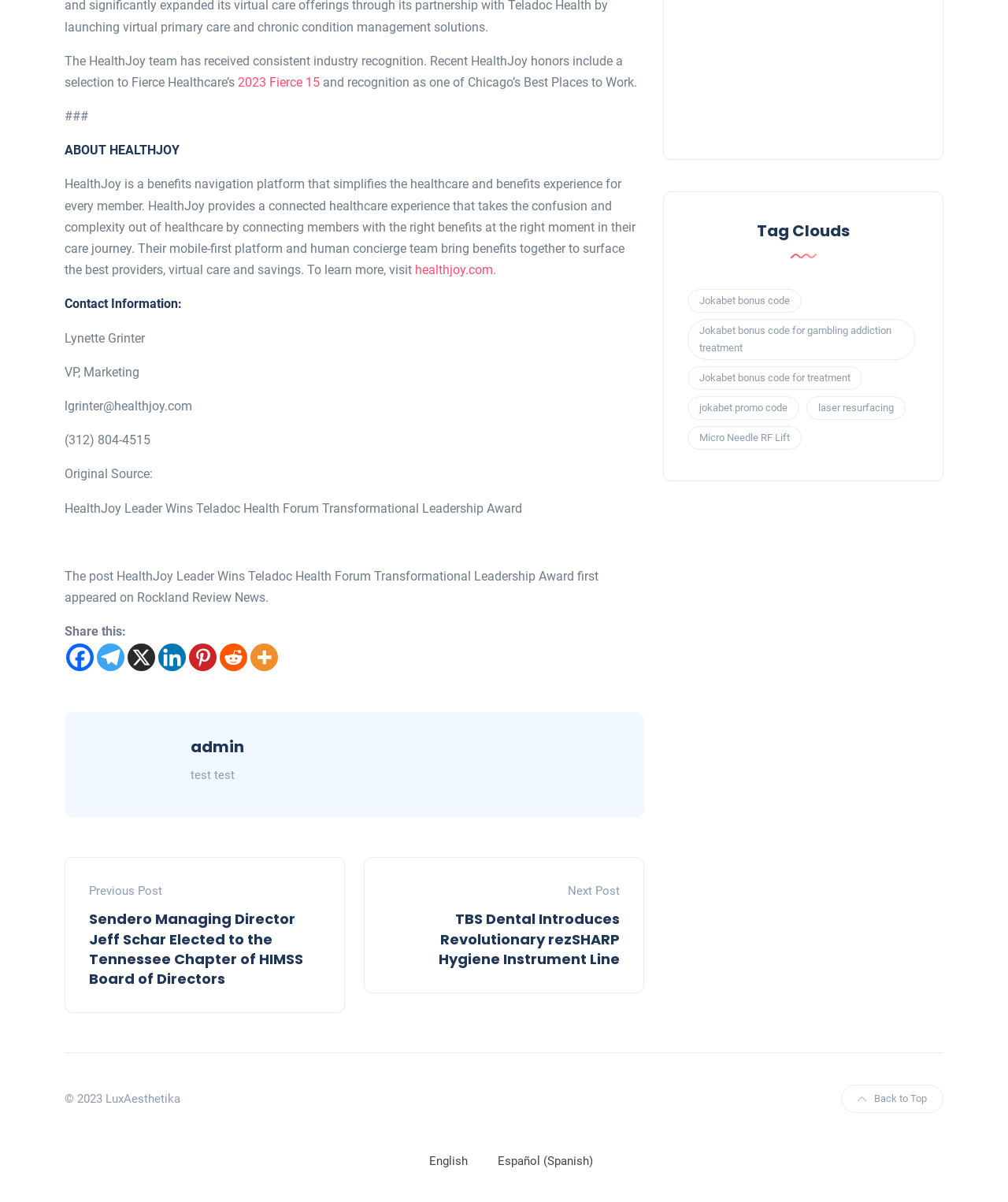Locate the bounding box coordinates of the area that needs to be clicked to fulfill the following instruction: "Visit the HealthJoy website". The coordinates should be in the format of four float numbers between 0 and 1, namely [left, top, right, bottom].

[0.412, 0.218, 0.489, 0.231]